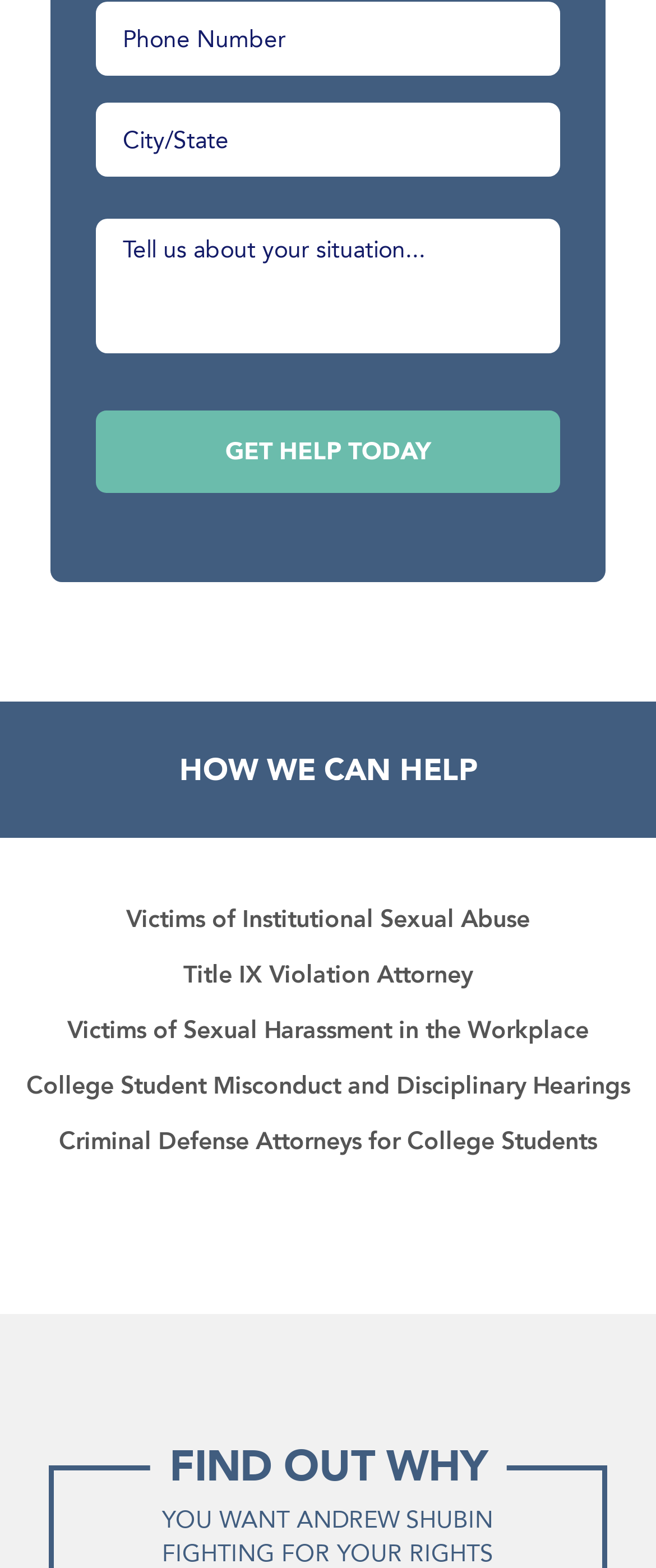Identify the bounding box coordinates of the area you need to click to perform the following instruction: "Get help today".

[0.146, 0.262, 0.854, 0.314]